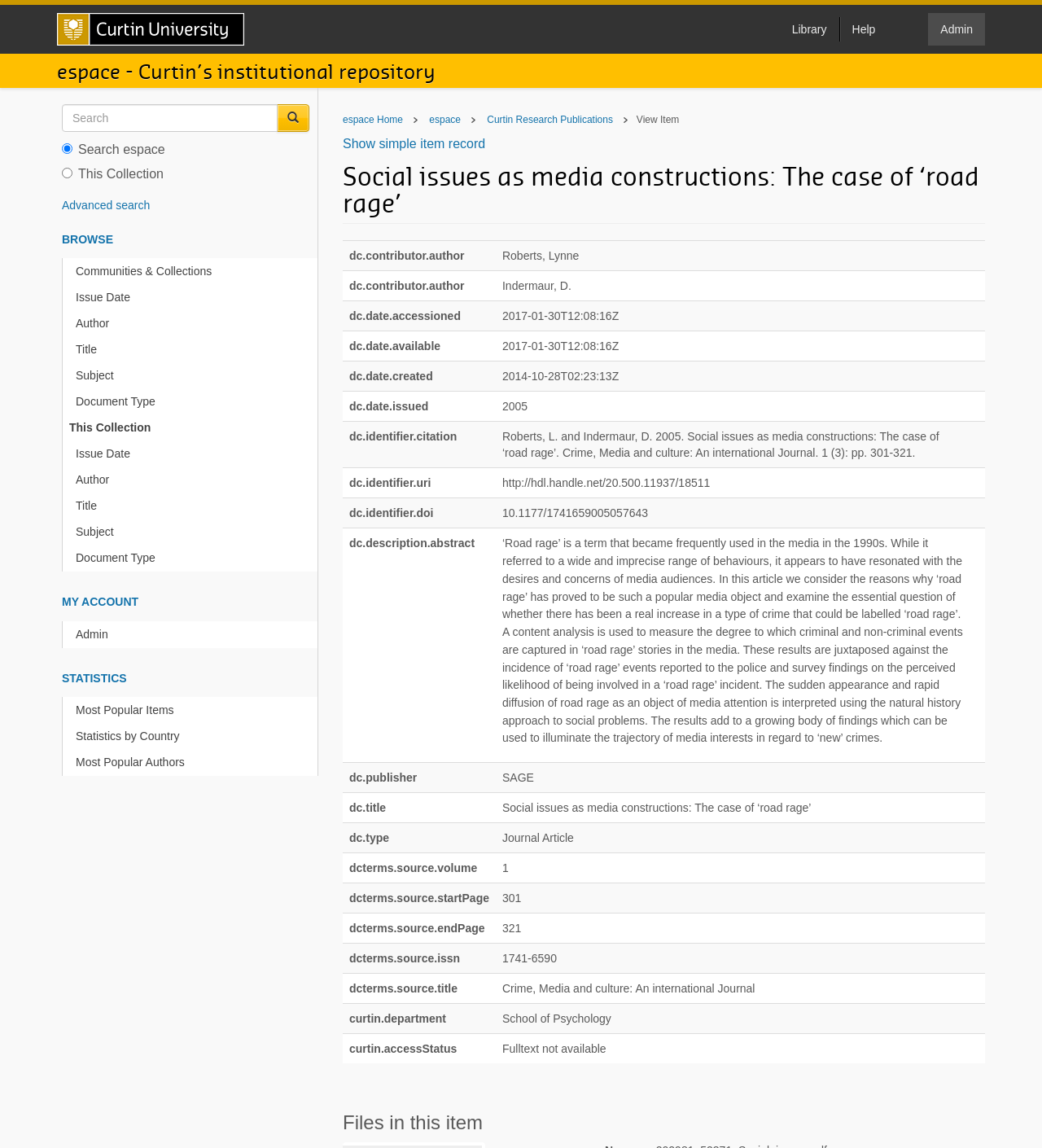Who are the authors of the article?
Using the image, elaborate on the answer with as much detail as possible.

I found the authors' names by looking at the table rows with the label 'dc.contributor.author' and the corresponding values 'Roberts, Lynne' and 'Indermaur, D.'